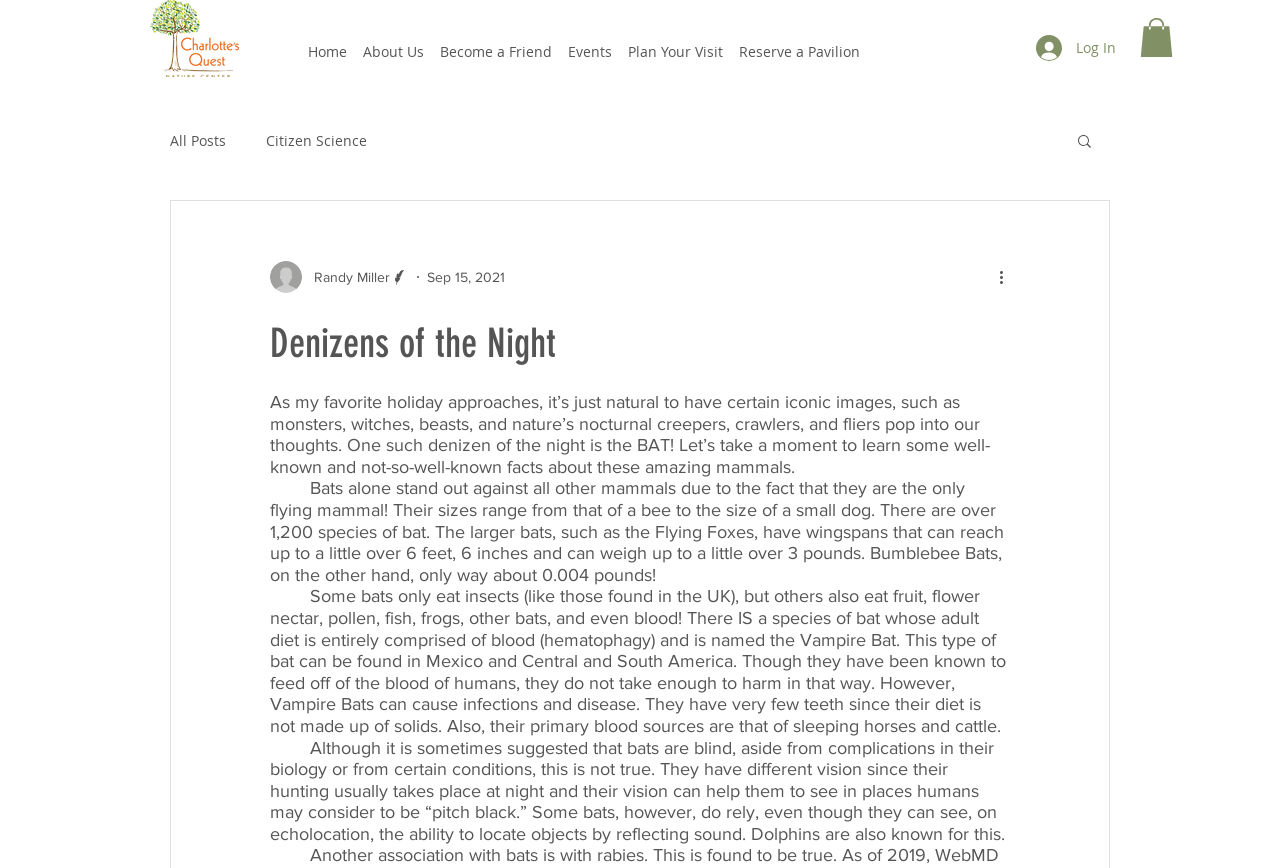Identify the bounding box coordinates of the clickable region to carry out the given instruction: "Click the 'Log In' button".

[0.798, 0.033, 0.883, 0.077]